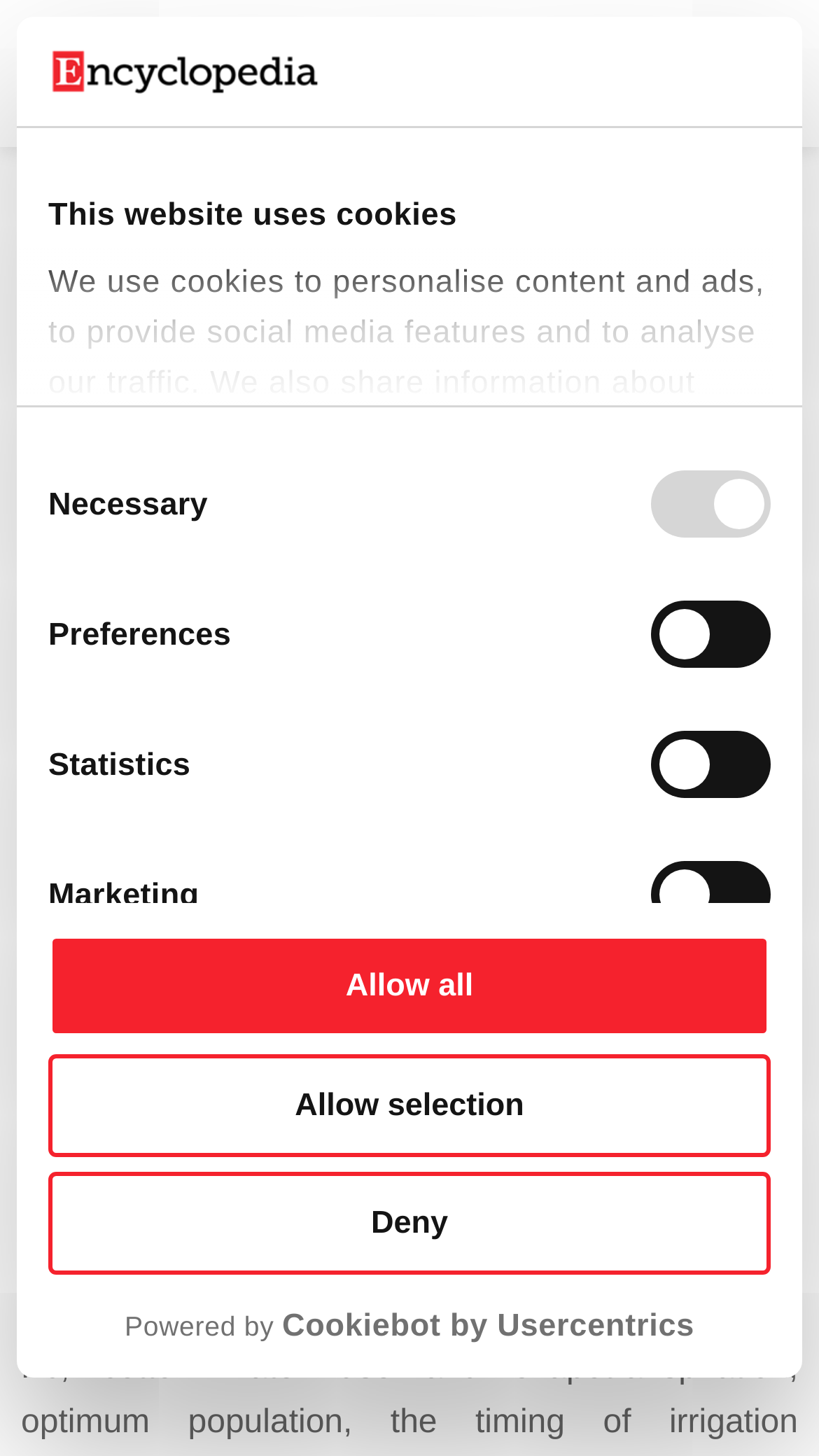Is this the latest version of the entry?
Look at the webpage screenshot and answer the question with a detailed explanation.

I found the answer by looking at the text that says 'Please note this is an old version of this entry, which may differ significantly from the current revision.' This text suggests that the current entry is not the latest version.